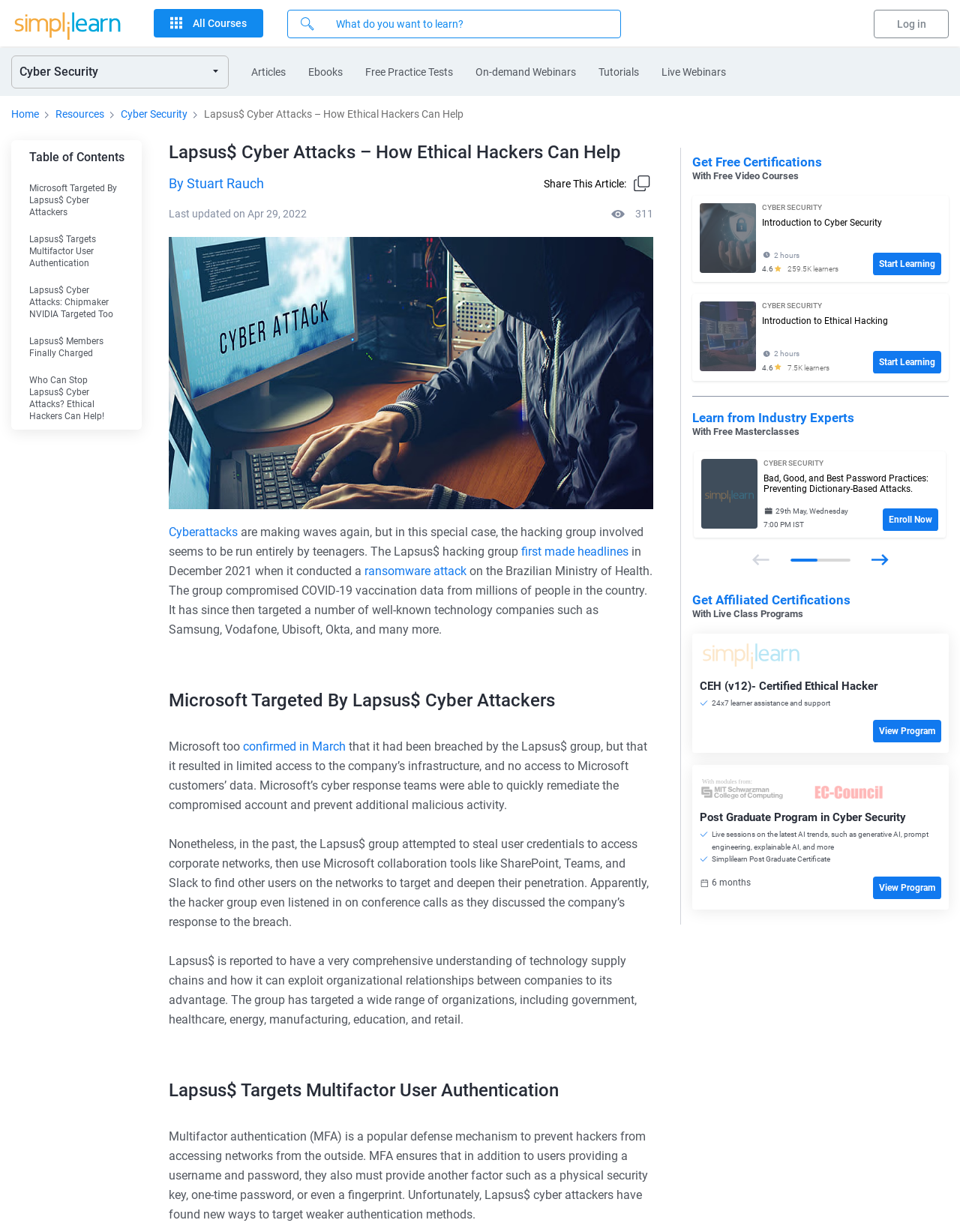Elaborate on the webpage's design and content in a detailed caption.

This webpage is about Lapsus$ cyber attacks and how ethical hackers can help. At the top, there is a navigation bar with links to "All Courses", "Search", "Log in", and other resources. Below the navigation bar, there are several sections. 

The first section is about cyber security, with a heading "Cyber Security" and a brief description. This section also contains links to related articles, including "Microsoft Targeted By Lapsus$ Cyber Attackers", "Lapsus$ Targets Multifactor User Authentication", and others.

The main article section is titled "Lapsus$ Cyber Attacks – How Ethical Hackers Can Help" and has a brief introduction to the topic. The article discusses how the Lapsus$ hacking group, run by teenagers, has been making waves with cyberattacks. It mentions that the group has targeted several well-known technology companies, including Microsoft, Samsung, Vodafone, and others.

The article is divided into several sections, each with a heading and a brief description. The sections include "Microsoft Targeted By Lapsus$ Cyber Attackers", "Lapsus$ Targets Multifactor User Authentication", and others. Each section provides more information about the Lapsus$ group's activities and how they have been able to breach the security of various companies.

On the right side of the page, there are several sections promoting online certification training courses and free masterclasses related to cyber security and ethical hacking. These sections include images, headings, and brief descriptions of the courses, as well as links to enroll or start learning.

At the bottom of the page, there is a separator line, followed by a section promoting live class programs and affiliated certifications. This section includes an image, a heading, and a brief description of the program, as well as a link to enroll.

Overall, the webpage provides information about the Lapsus$ hacking group and their cyber attacks, as well as resources and training opportunities for those interested in cyber security and ethical hacking.